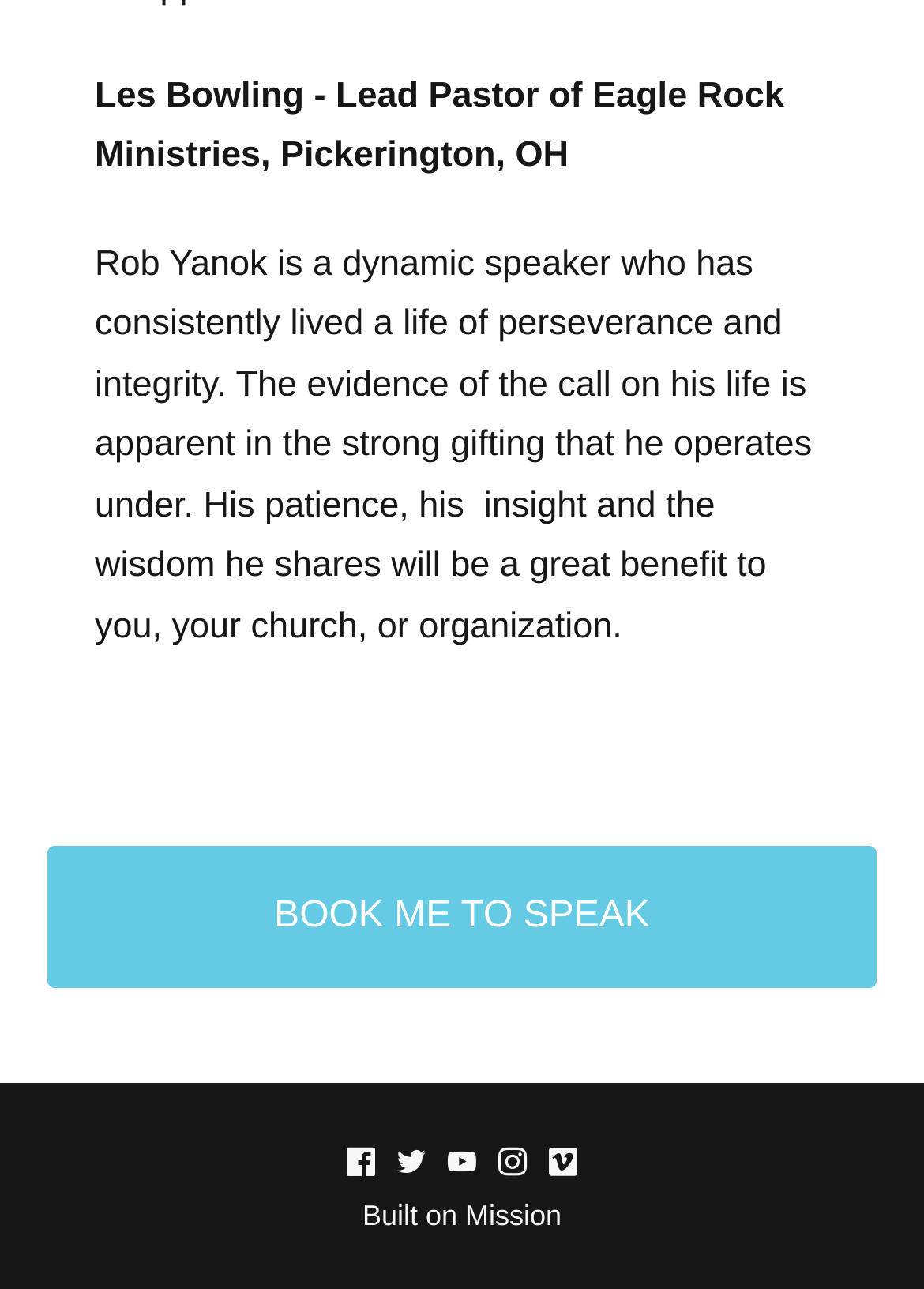Provide a short, one-word or phrase answer to the question below:
How many links are there at the bottom of the webpage?

6